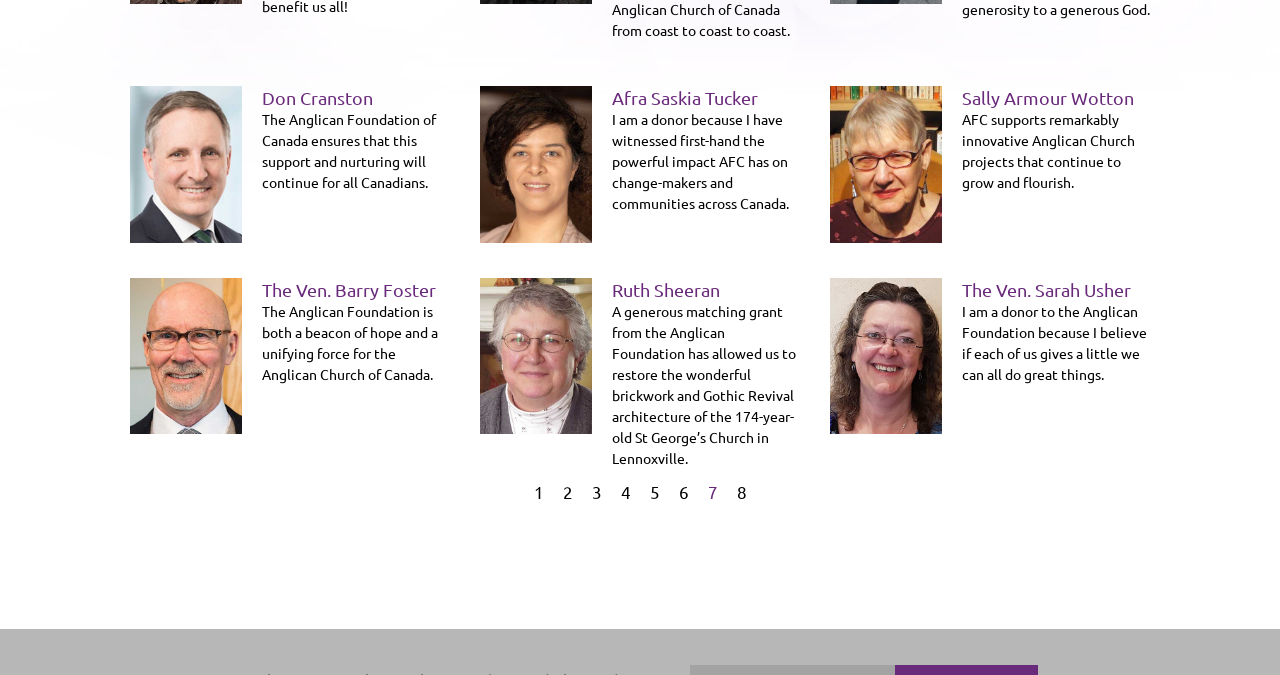Locate the bounding box coordinates for the element described below: "parent_node: The Ven. Sarah Usher". The coordinates must be four float values between 0 and 1, formatted as [left, top, right, bottom].

[0.648, 0.411, 0.736, 0.71]